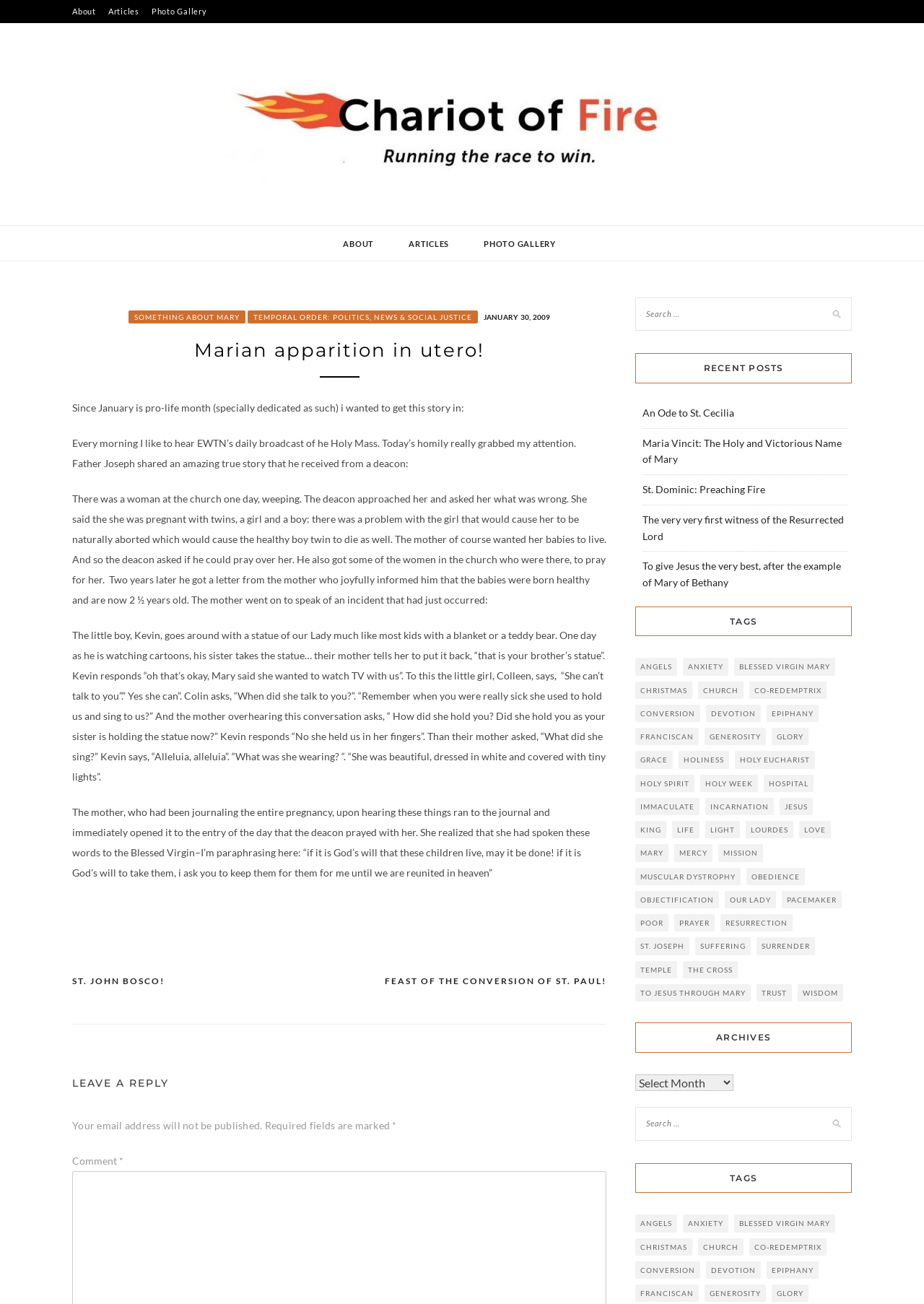Observe the image and answer the following question in detail: What is the name of the link below the article?

The name of the link can be found below the article, where it says 'Post navigation' and lists several links, including 'FEAST OF THE CONVERSION OF ST. PAUL!'.